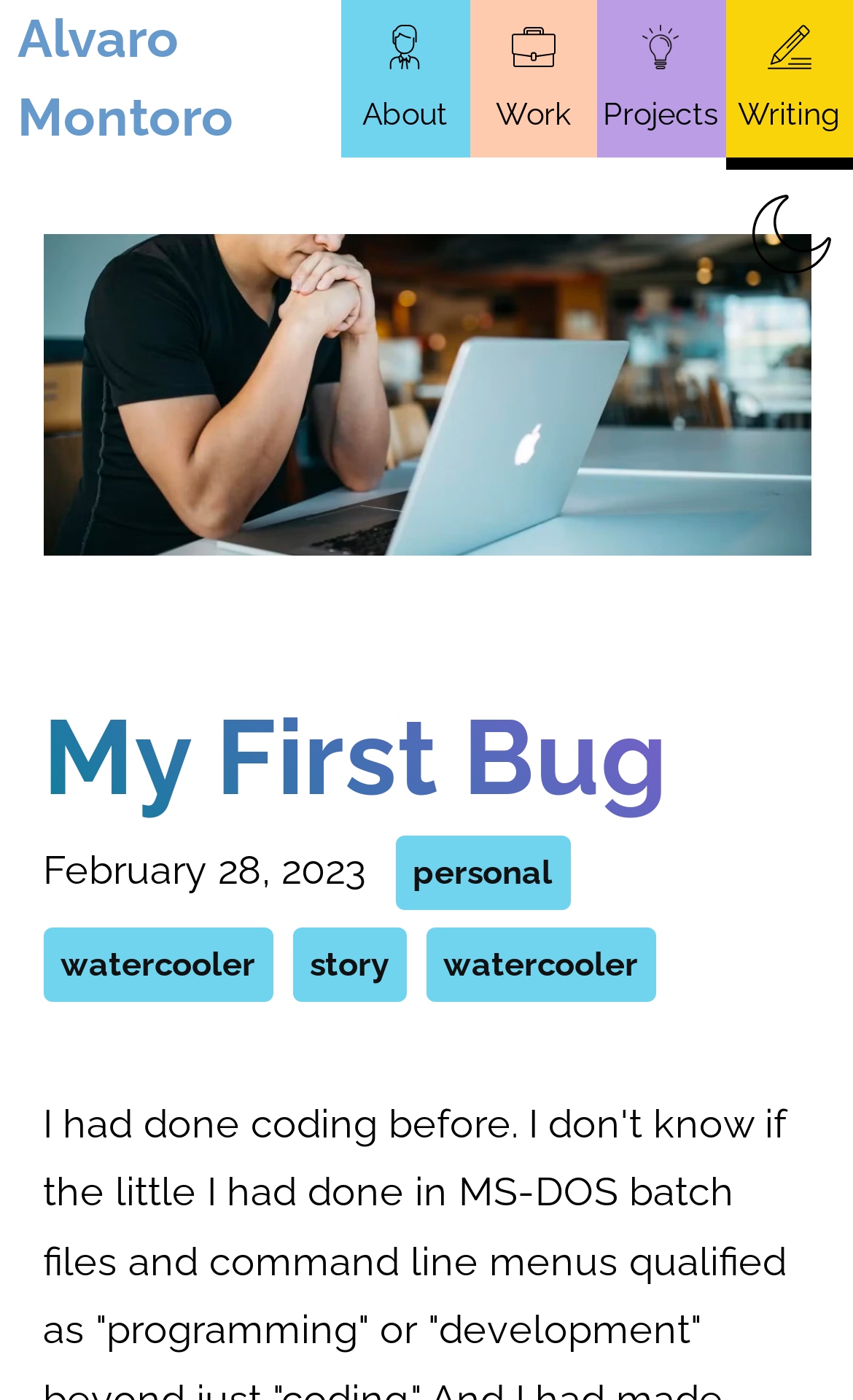What is the topic of the blog post?
From the details in the image, provide a complete and detailed answer to the question.

The topic of the blog post can be inferred from the heading element that says 'My First Bug', which is located below the image of a man looking pensative at a computer.